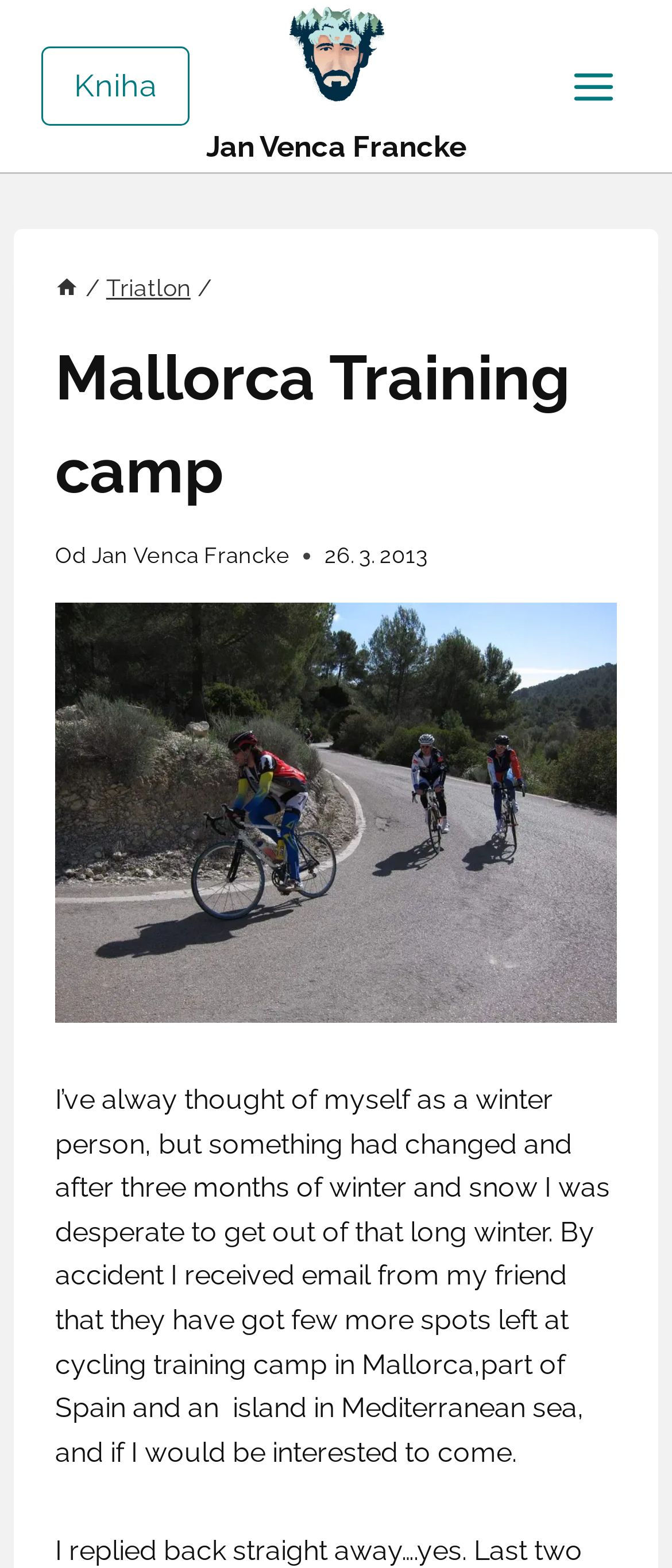Please extract the primary headline from the webpage.

Mallorca Training camp